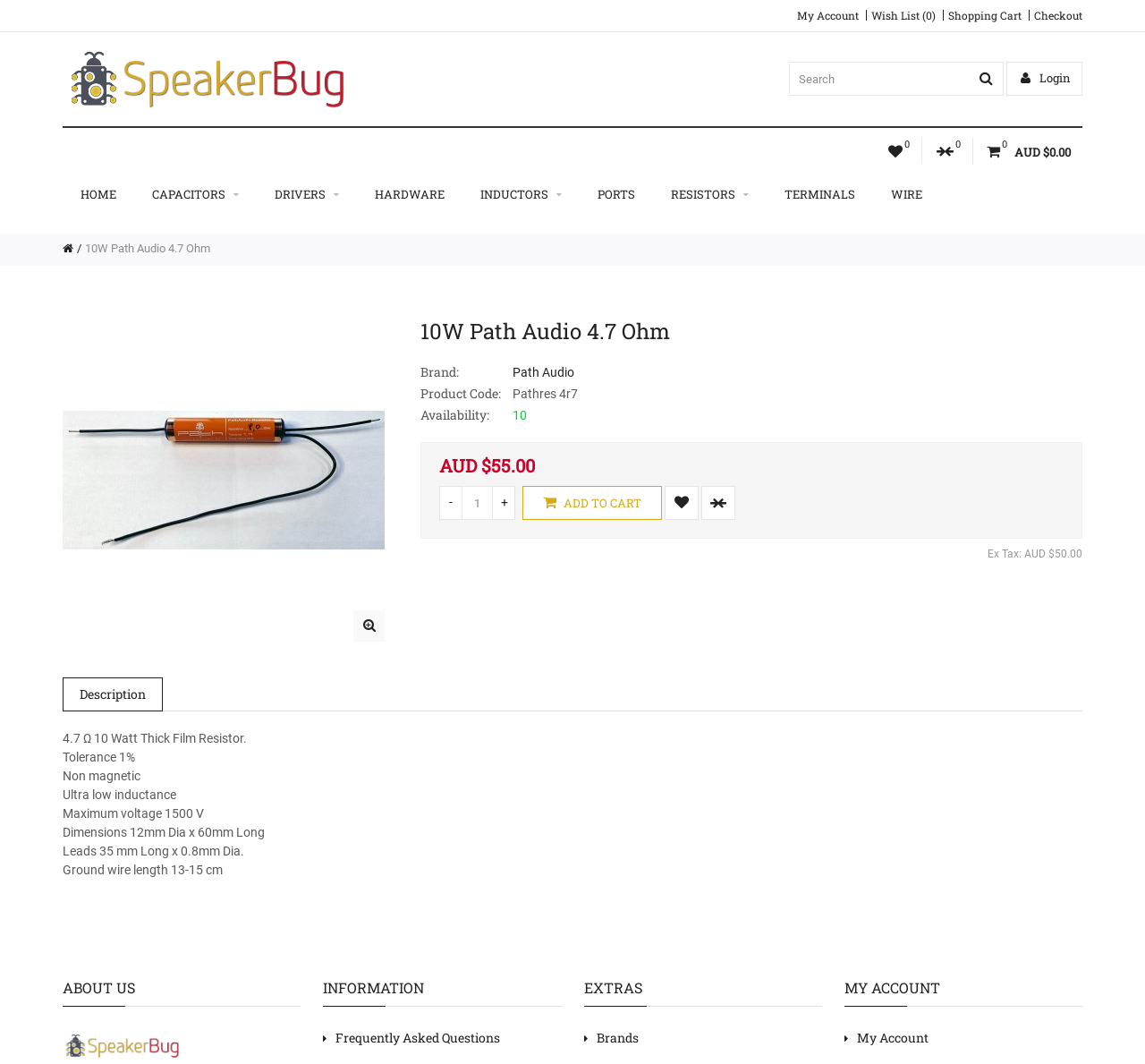Give an extensive and precise description of the webpage.

This webpage is about a product, specifically a 10W Path Audio 4.7 Ohm resistor. At the top of the page, there are several links to common pages such as "My Account", "Wish List", "Shopping Cart", and "Checkout". Next to these links, there is a search box and a login link.

Below the top navigation, there is a table with a speaker icon and a search box. On the right side of the table, there are several links to different categories such as "HOME", "CAPACITORS", "DRIVERS", and others.

The main content of the page is about the product, with a large image of the resistor and a heading that reads "10W Path Audio 4.7 Ohm". Below the heading, there are several sections of information about the product, including the brand, product code, availability, and price. The price is listed as AUD $55.00, and there are links to add the product to the cart or to view more information.

Below the product information, there are several links to related products or categories, including "Description", "Ex Tax", and others. The description section lists several key features of the product, including its resistance, tolerance, and dimensions.

At the bottom of the page, there are several links to other pages on the website, including "ABOUT US", "INFORMATION", "Frequently Asked Questions", and others.